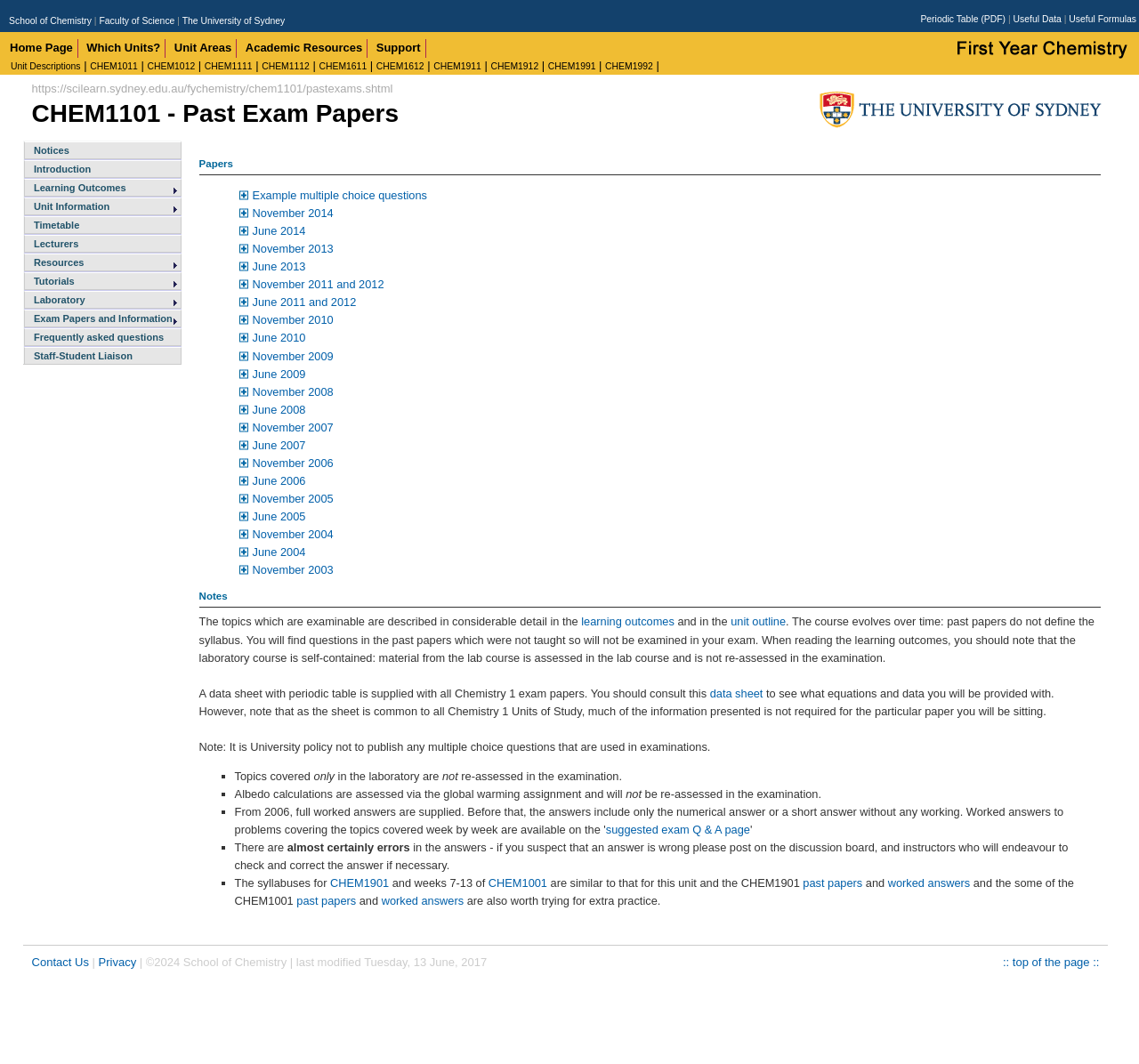Please use the details from the image to answer the following question comprehensively:
What is the name of the unit that has past exam papers available?

The webpage is titled 'CHEM1101 - Past Exam Papers', and the 'Papers' section contains links to past exam papers, indicating that the unit is CHEM1101.